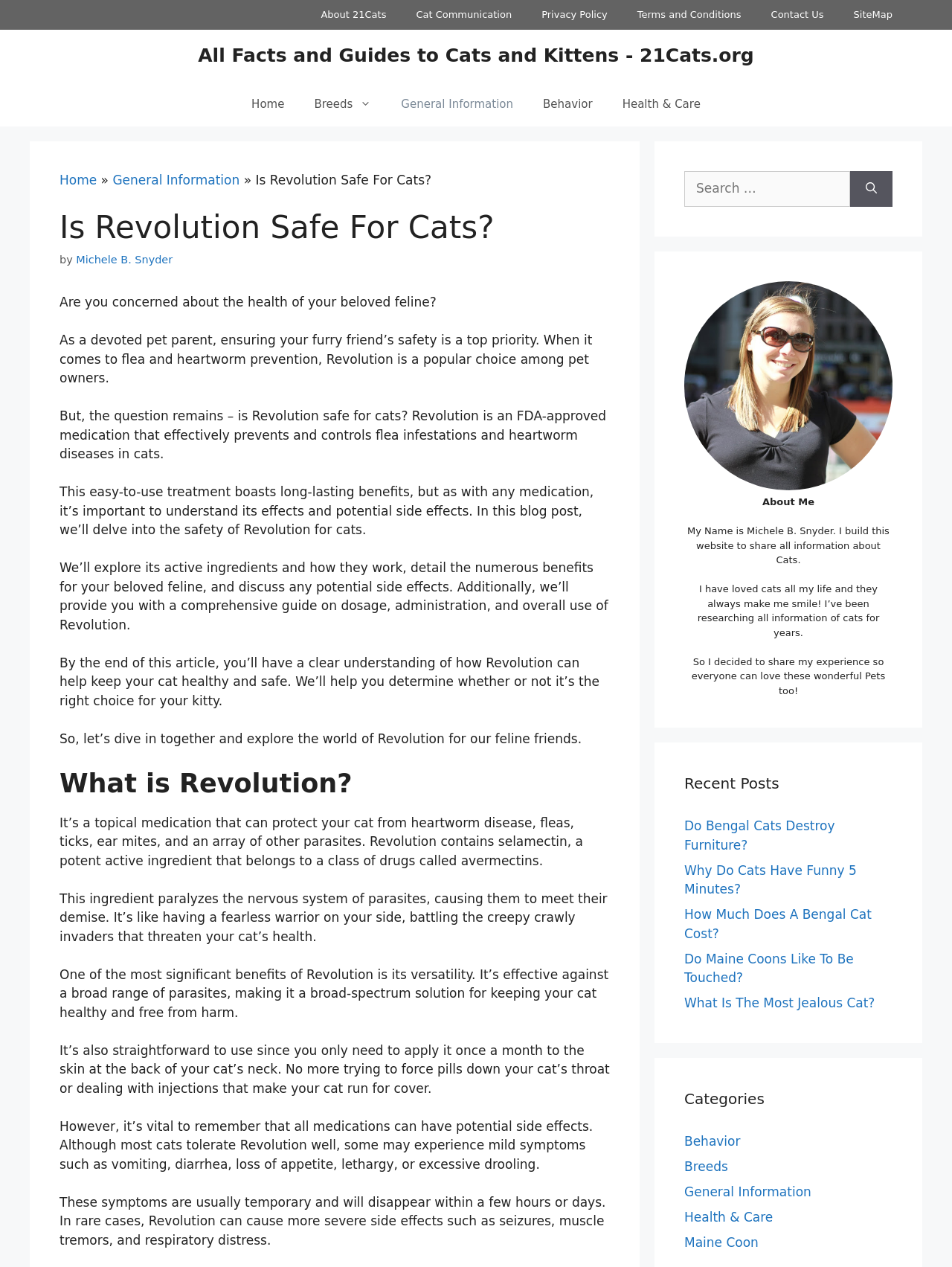What are some potential side effects of Revolution?
Give a one-word or short-phrase answer derived from the screenshot.

Vomiting, diarrhea, etc.